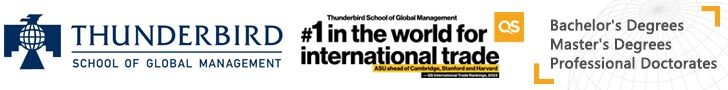What is symbolized by the elements in the Thunderbird School of Global Management logo?
Please give a well-detailed answer to the question.

The logo of Thunderbird School of Global Management appears to the left, showcasing elements that symbolize global connectivity, which implies that the institution values and emphasizes international connections and collaboration.